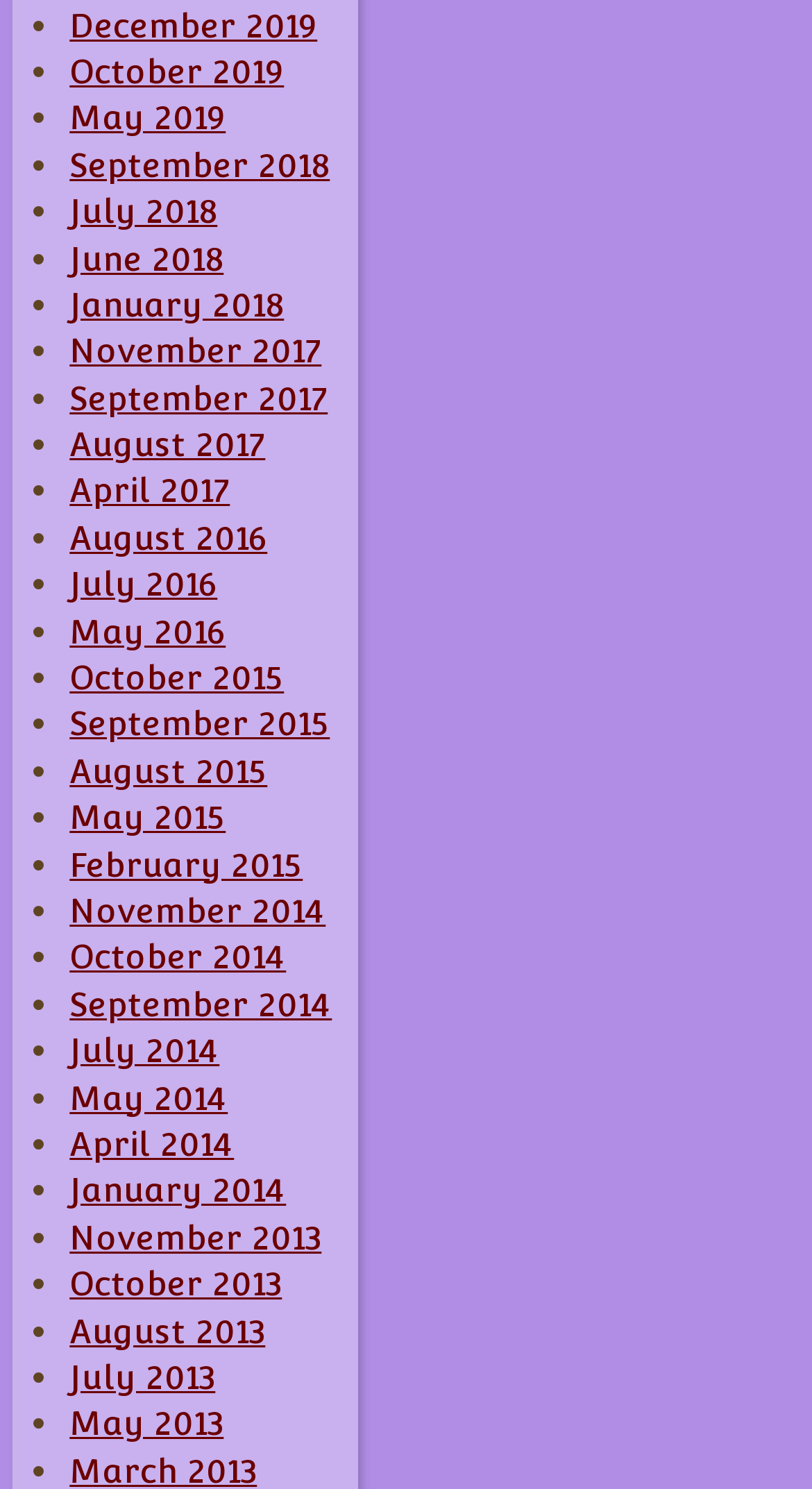Please give a succinct answer using a single word or phrase:
What is the latest month listed?

December 2019